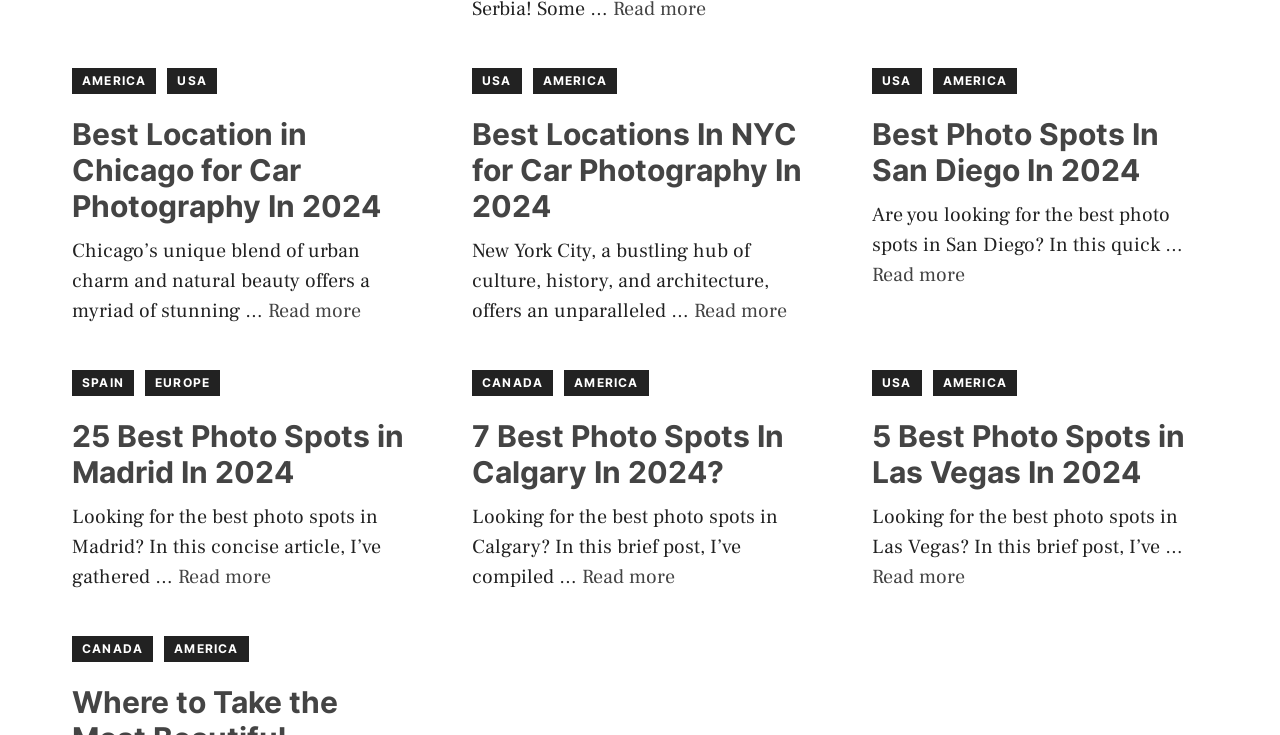Kindly determine the bounding box coordinates for the area that needs to be clicked to execute this instruction: "Click on the link to read more about Best Location in Chicago for Car Photography In 2024".

[0.209, 0.406, 0.282, 0.441]